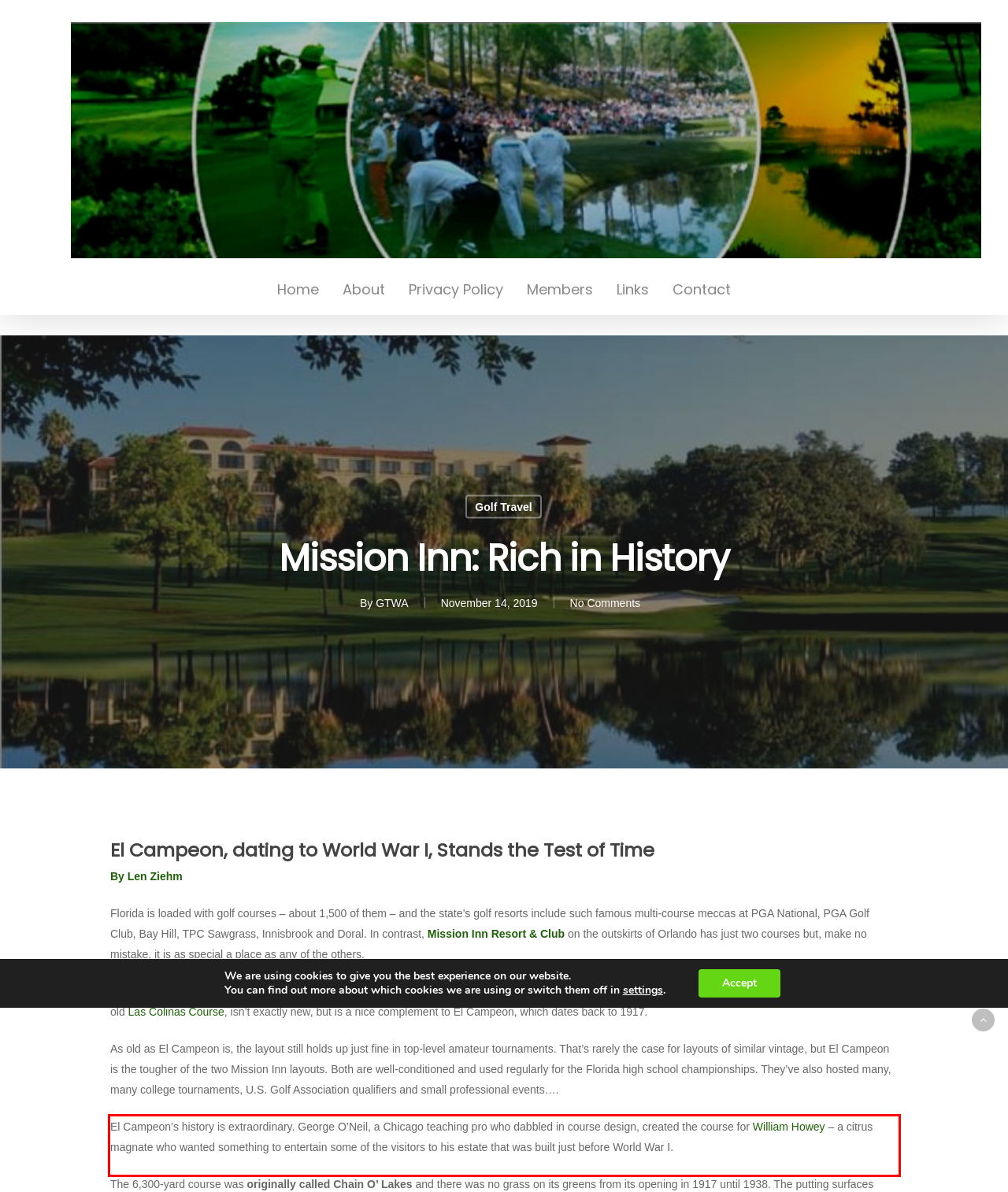Please use OCR to extract the text content from the red bounding box in the provided webpage screenshot.

El Campeon’s history is extraordinary. George O’Neil, a Chicago teaching pro who dabbled in course design, created the course for William Howey – a citrus magnate who wanted something to entertain some of the visitors to his estate that was built just before World War I.